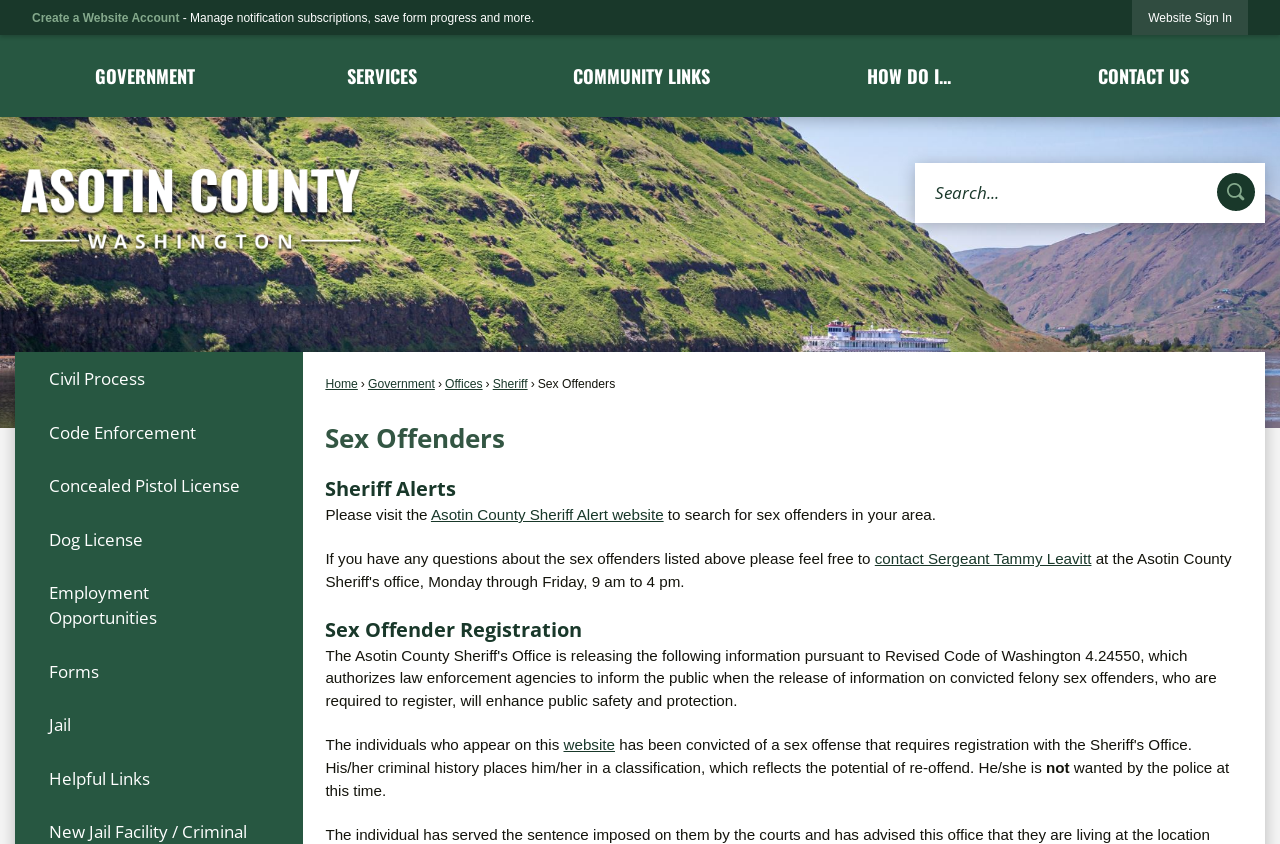Locate the bounding box coordinates of the region to be clicked to comply with the following instruction: "Search for something". The coordinates must be four float numbers between 0 and 1, in the form [left, top, right, bottom].

[0.715, 0.193, 0.988, 0.264]